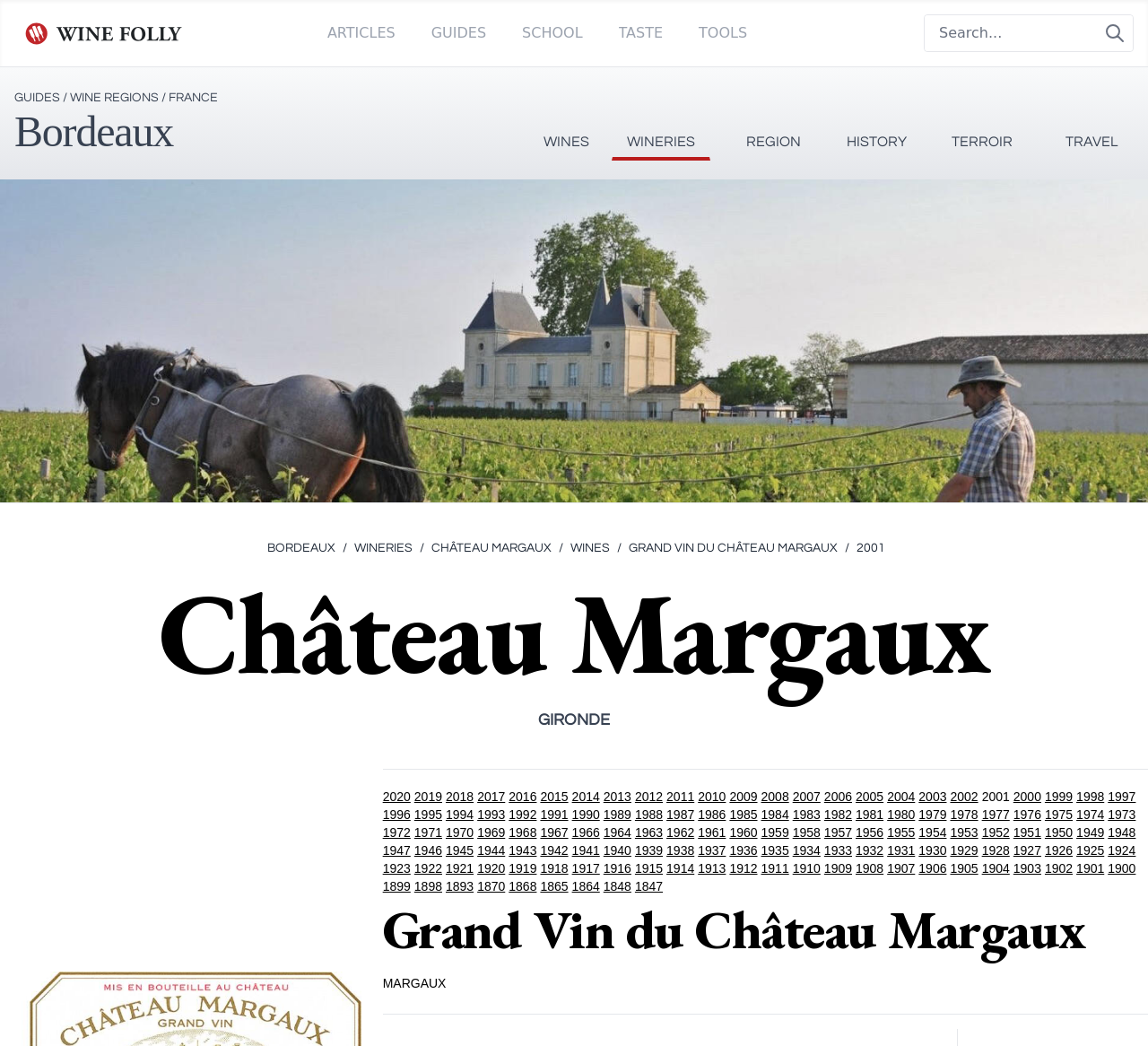Pinpoint the bounding box coordinates of the element you need to click to execute the following instruction: "Click on the Wine Folly logo". The bounding box should be represented by four float numbers between 0 and 1, in the format [left, top, right, bottom].

[0.012, 0.015, 0.169, 0.049]